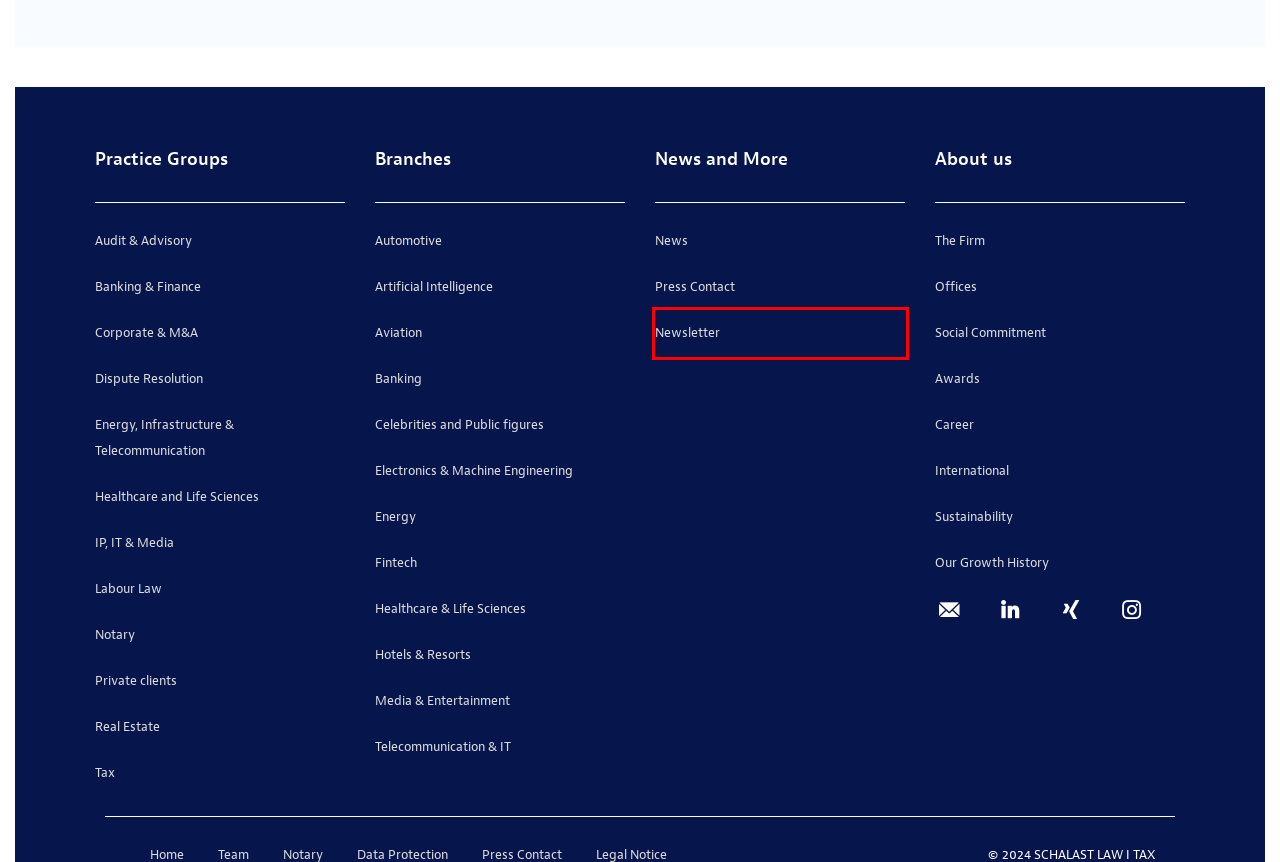Assess the screenshot of a webpage with a red bounding box and determine which webpage description most accurately matches the new page after clicking the element within the red box. Here are the options:
A. Celebrities and Public Figures  -  Schalast Law | Tax
B. Our Newsletter - Schalast Rechtsanwälte & Notare
C. Corporate Practicegroup - Schalast Law | Tax
D. Healthcare & Life Sciences  -  Schalast Law | Tax
E. Private Clients - Schalast Law | Tax
F. Aktuelles - Schalast Rechtsanwälte & Notare
G. Dispute Resolution Practicegroup - Schalast Law | Tax
H. Hotels & Resorts - Schalast Law | Tax

B